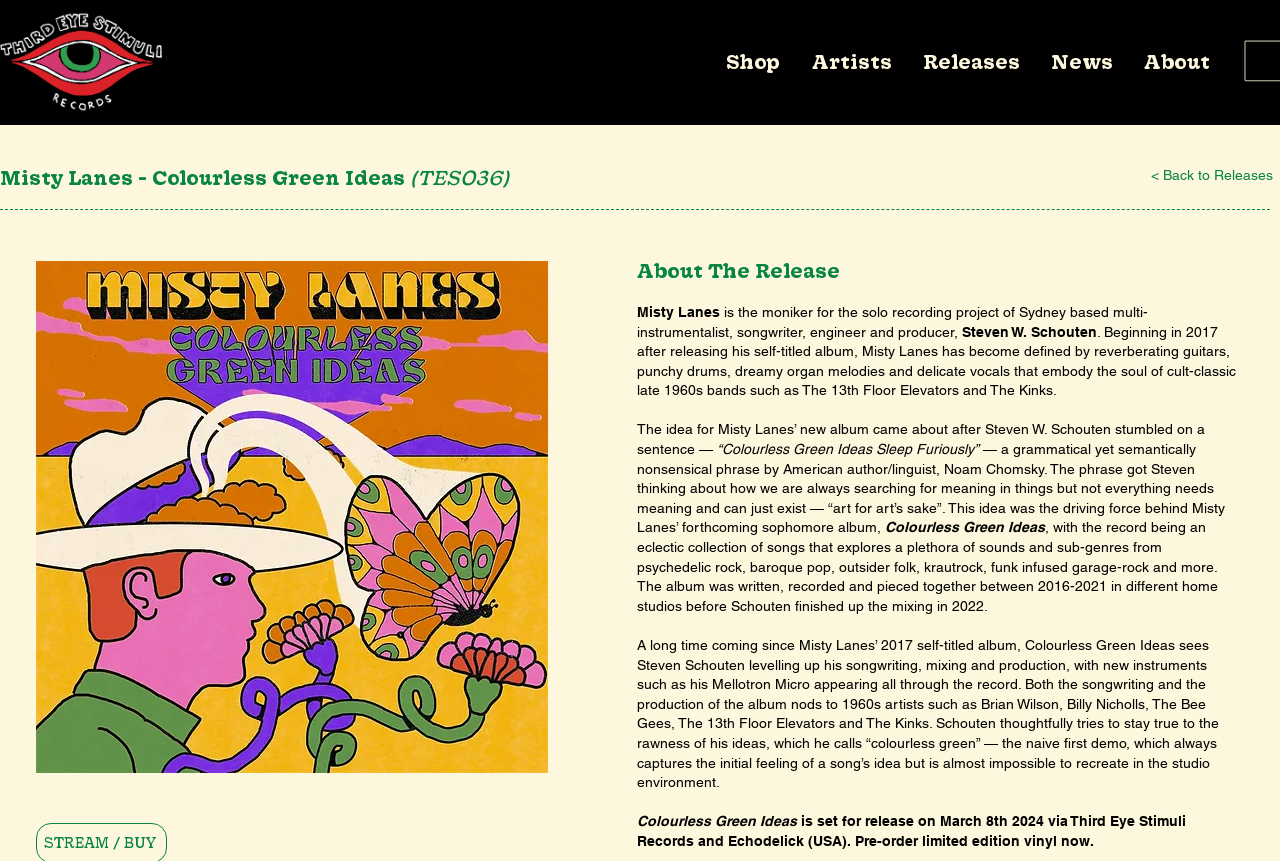Please identify the webpage's heading and generate its text content.

Misty Lanes - Colourless Green Ideas (TES036)